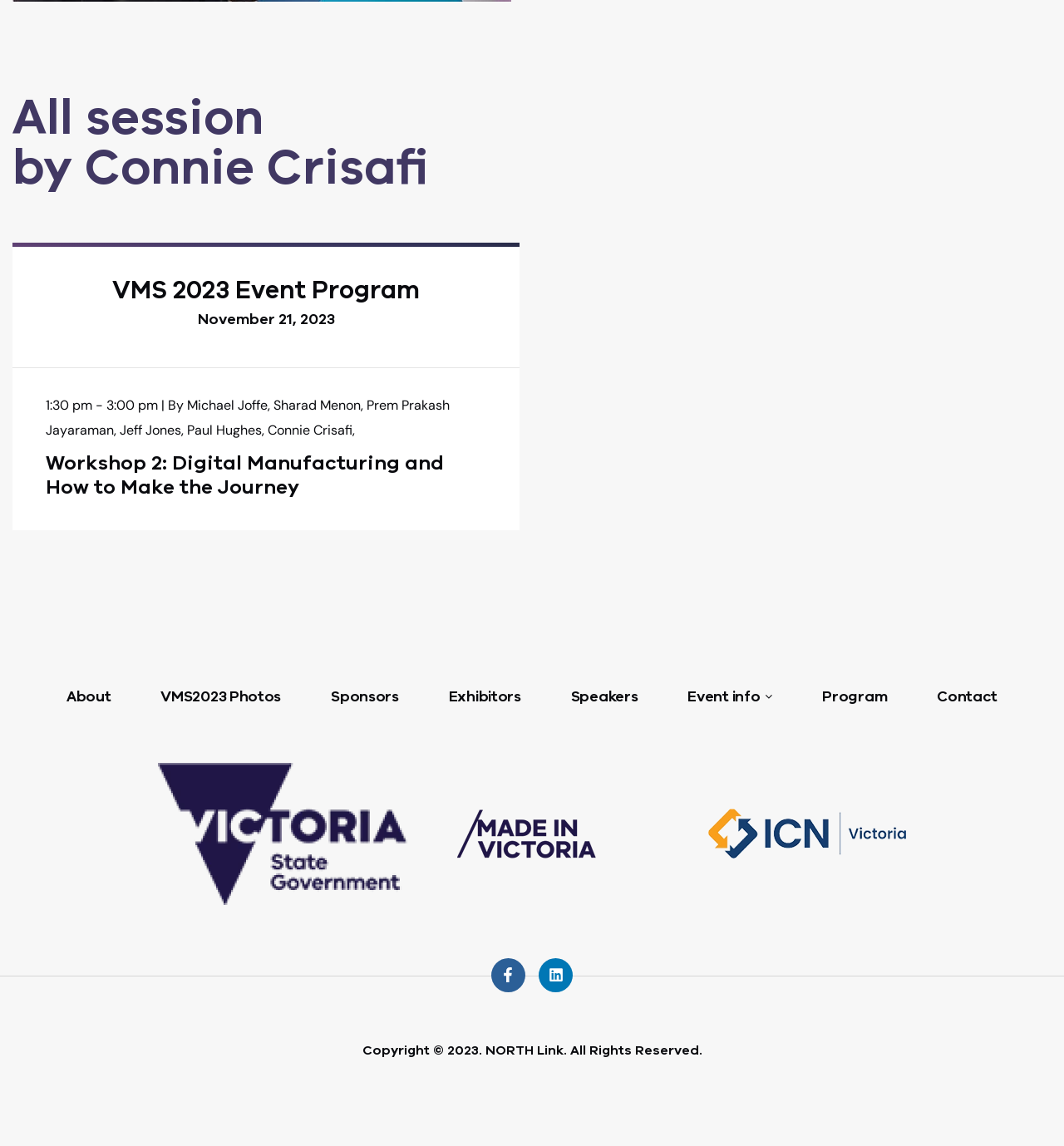What is the title of the event program?
Analyze the image and provide a thorough answer to the question.

The title of the event program can be found in the heading element with the text 'VMS 2023 Event Program' located at the top of the webpage.